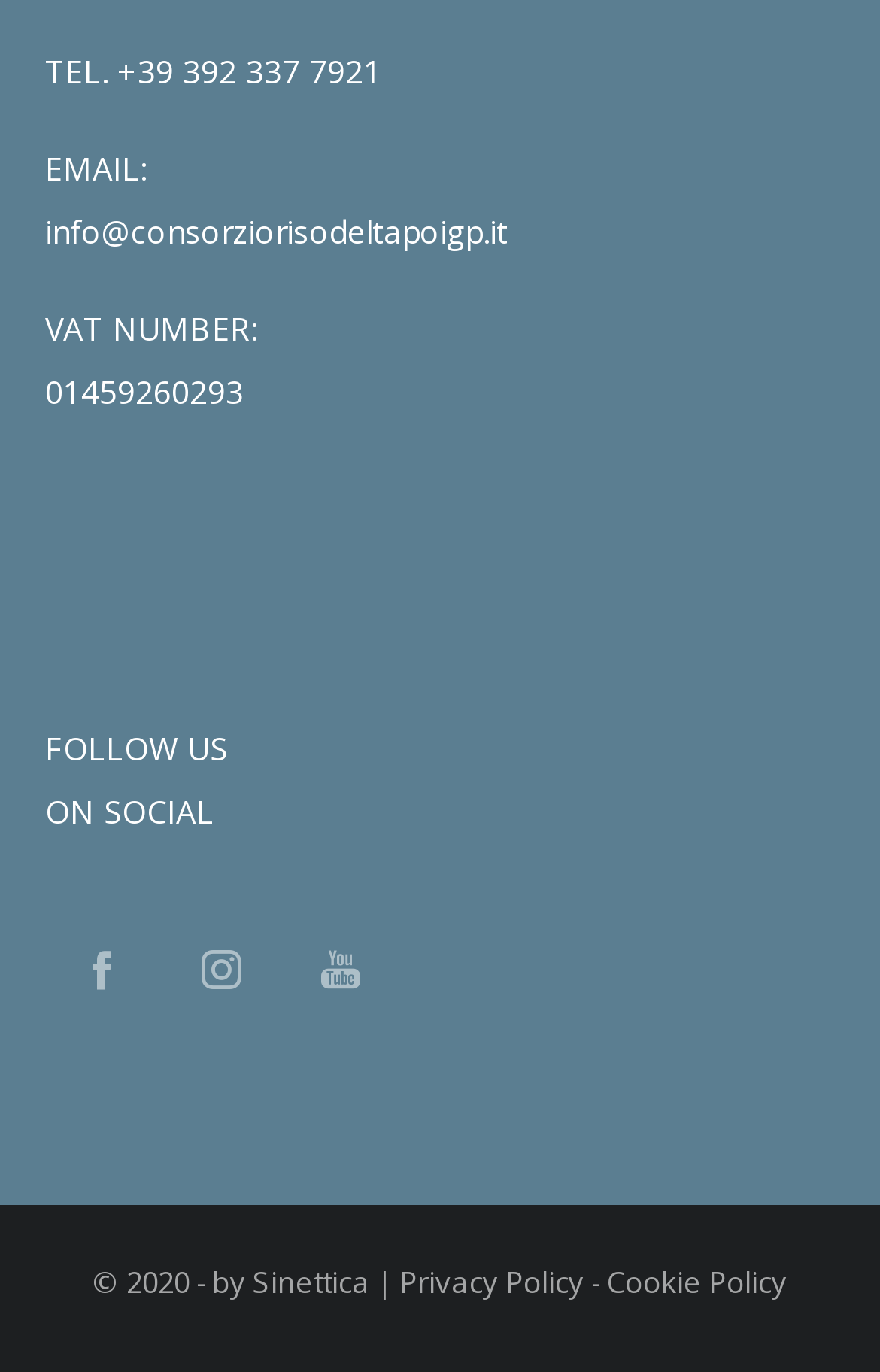Review the image closely and give a comprehensive answer to the question: Who designed the website?

The website designer's name can be found at the bottom of the webpage, in the link element, which reads 'Sinettica'.